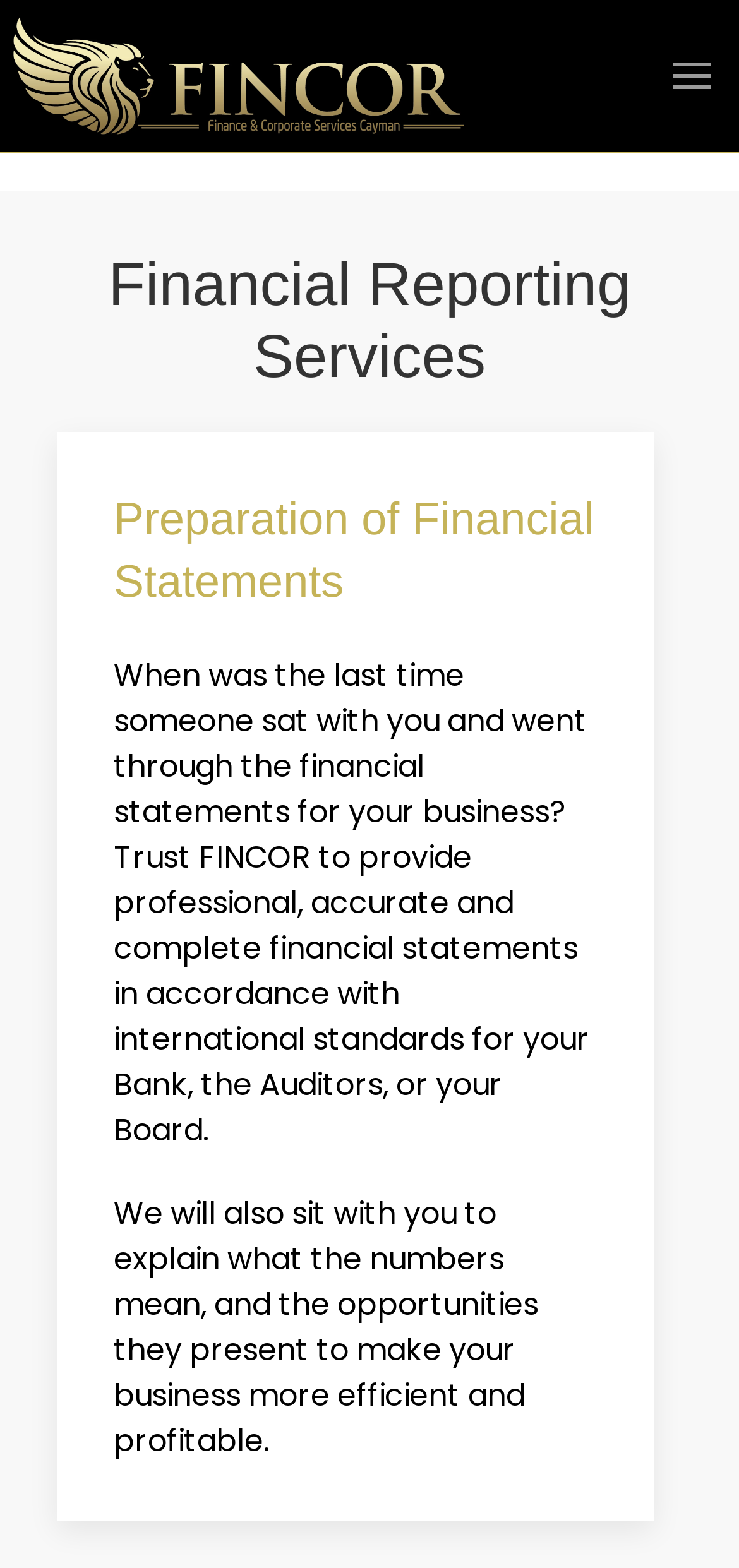What does FINCOR do with clients' financial statements?
Please respond to the question with a detailed and well-explained answer.

The webpage states that FINCOR will sit with clients to explain what the numbers in their financial statements mean, and the opportunities they present to make their business more efficient and profitable. This suggests that FINCOR not only prepares financial statements but also helps clients understand the implications of the numbers.